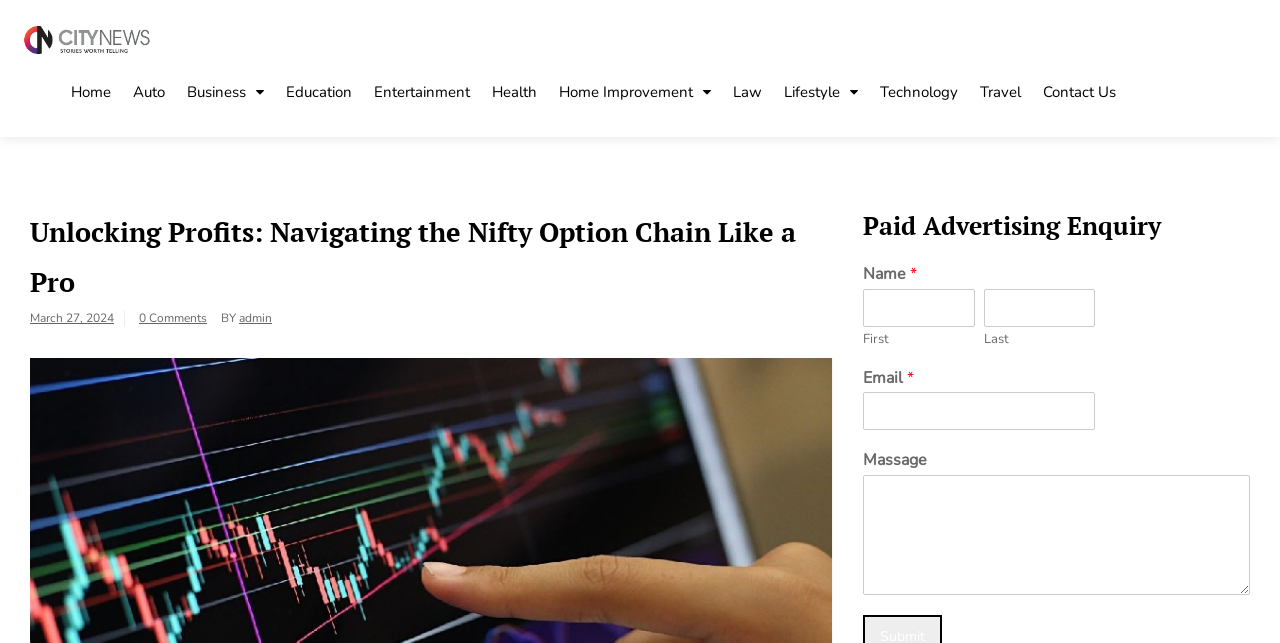Find the bounding box coordinates of the clickable area that will achieve the following instruction: "Enter your name in the 'Name *' field".

[0.674, 0.449, 0.761, 0.508]